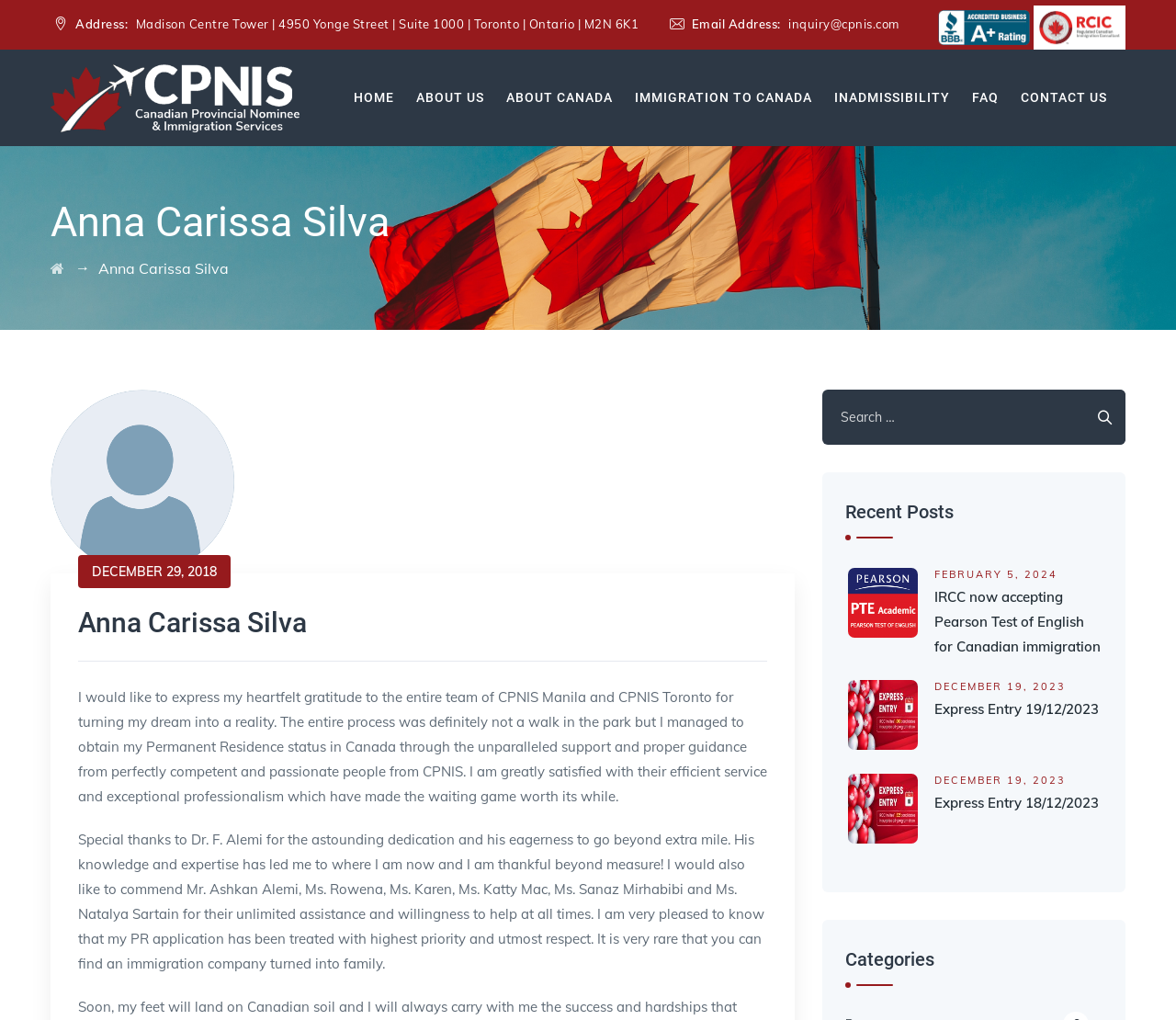Please determine the heading text of this webpage.

Anna Carissa Silva